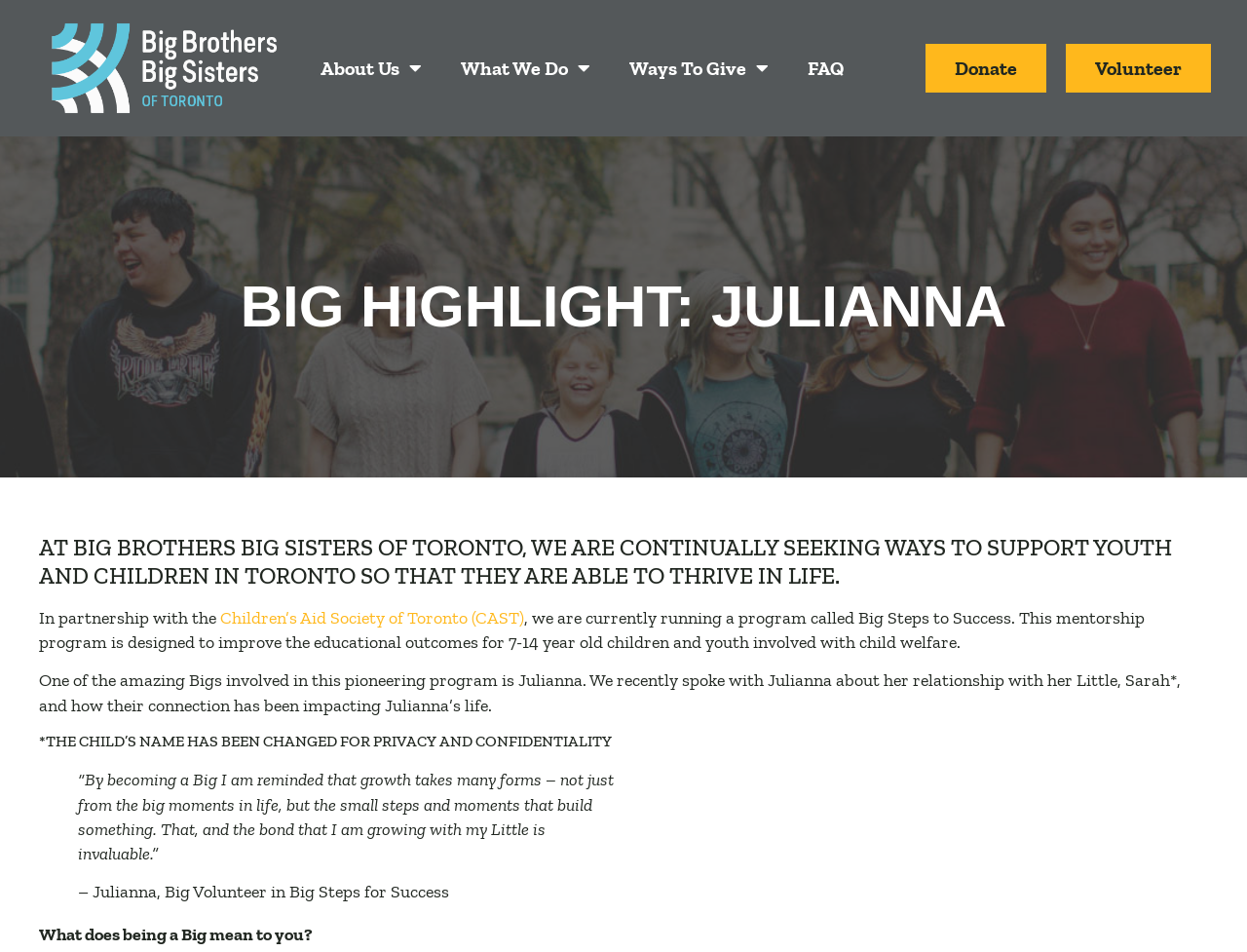Locate and generate the text content of the webpage's heading.

BIG HIGHLIGHT: JULIANNA